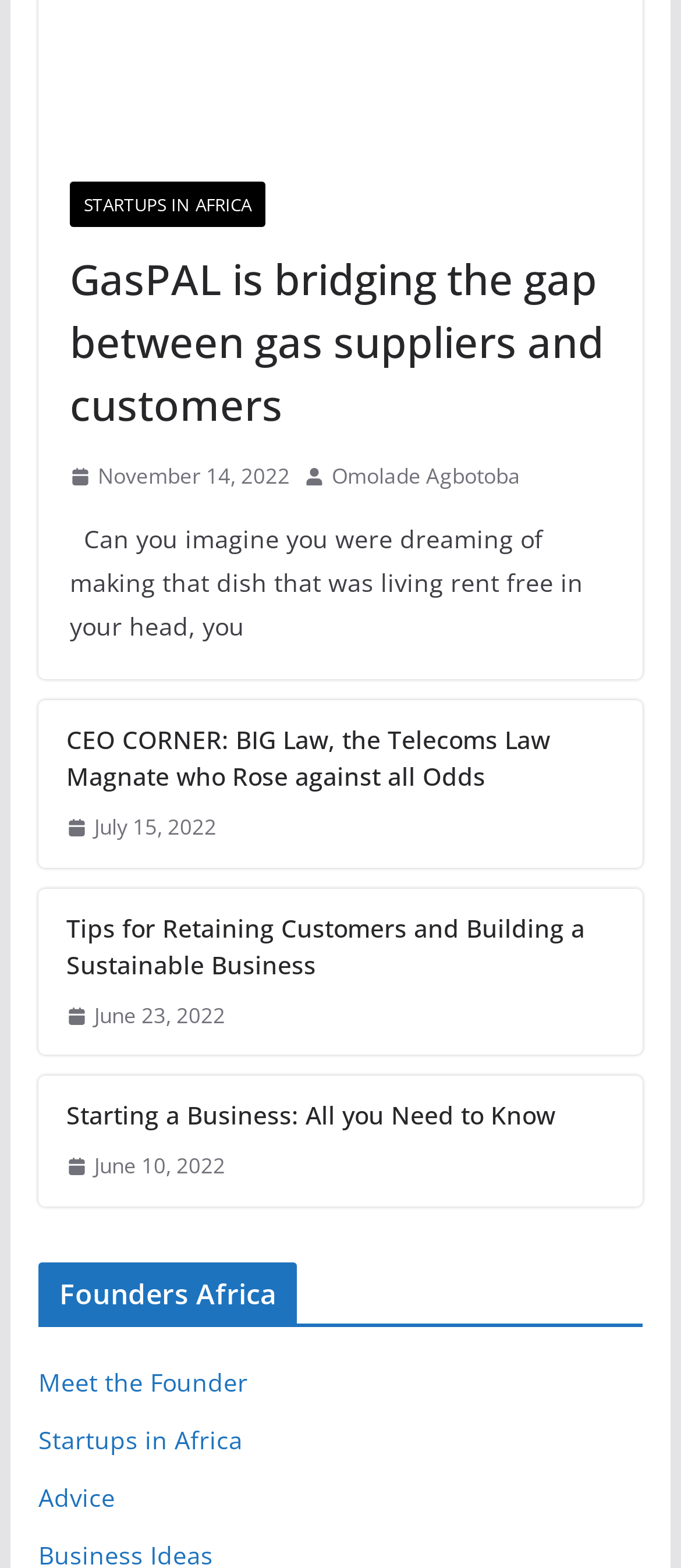Find the bounding box of the UI element described as: "July 15, 2022July 15, 2022". The bounding box coordinates should be given as four float values between 0 and 1, i.e., [left, top, right, bottom].

[0.097, 0.516, 0.318, 0.54]